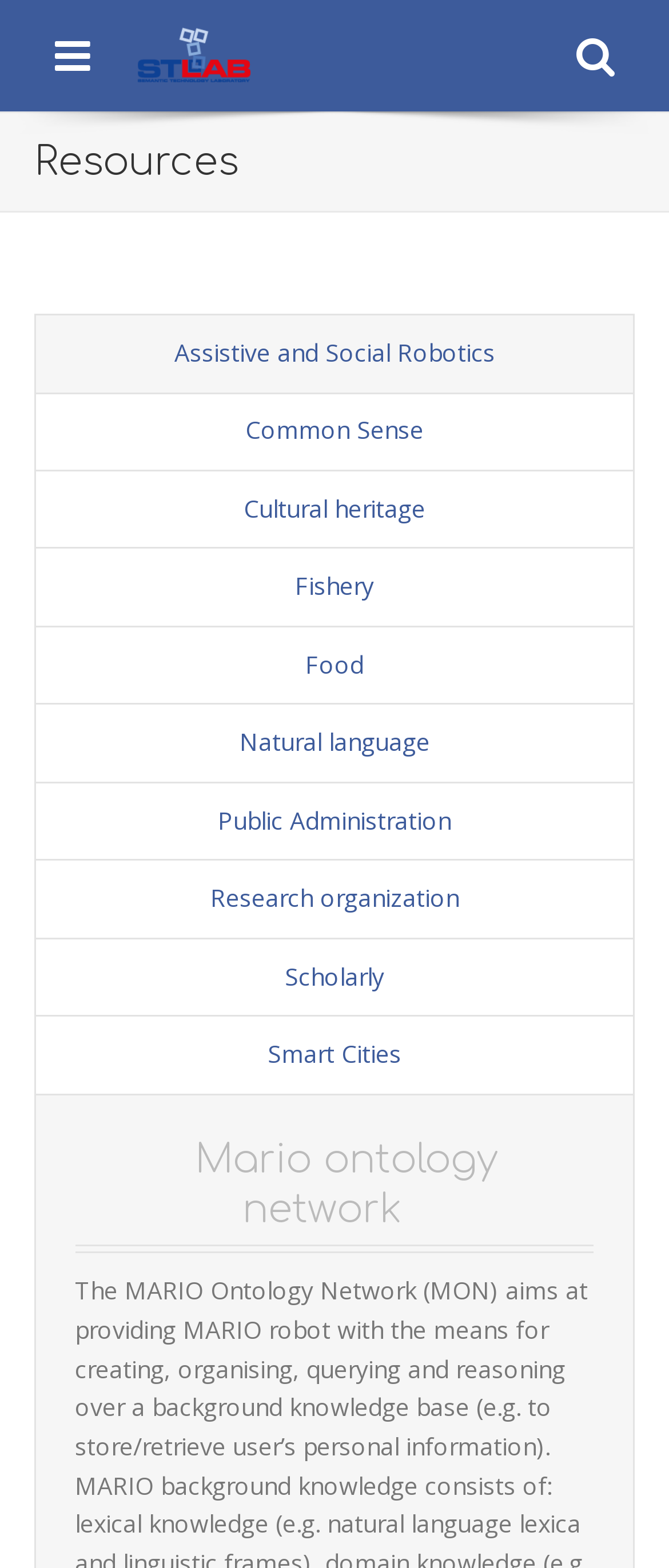How many headings are there under the 'Resources' section?
Please provide a single word or phrase answer based on the image.

2